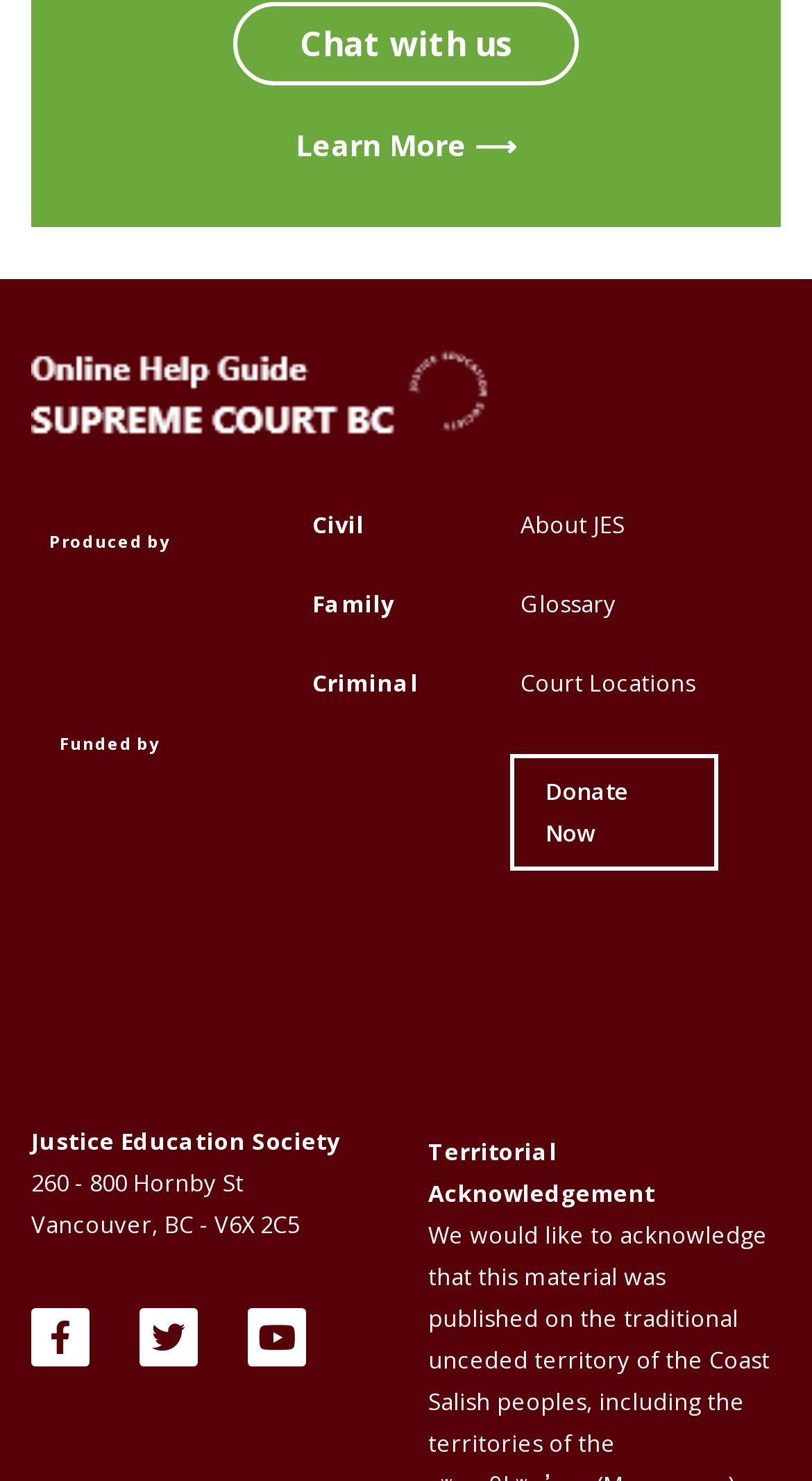Please find and report the bounding box coordinates of the element to click in order to perform the following action: "Visit the Justice Education Society of BC website". The coordinates should be expressed as four float numbers between 0 and 1, in the format [left, top, right, bottom].

[0.038, 0.408, 0.231, 0.439]